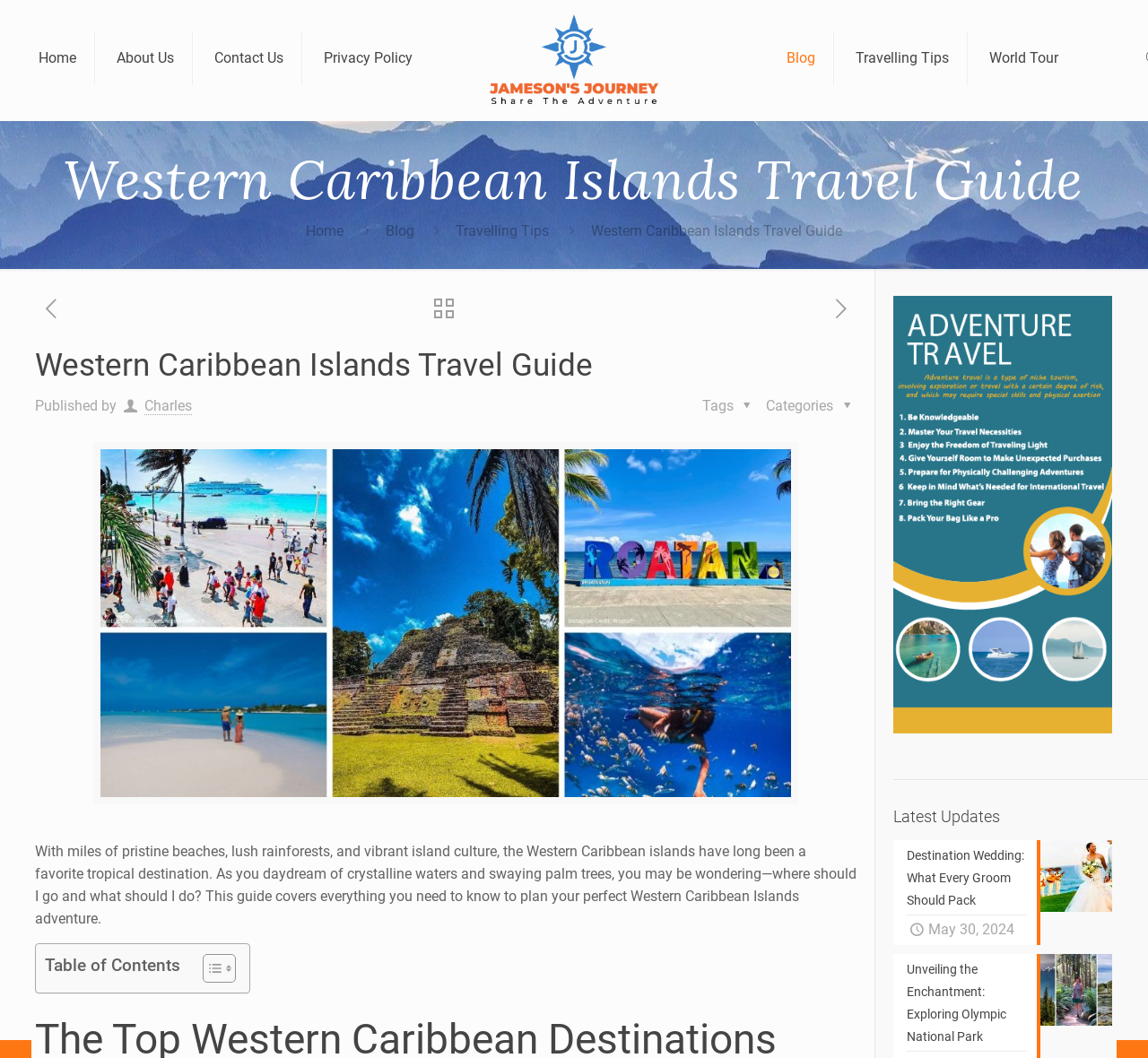What is the name of the travel guide?
Please answer the question as detailed as possible based on the image.

The name of the travel guide can be found in the top-left corner of the webpage, where it says 'Western Caribbean Islands Travel Guide - Jameson's Journey'. This is also confirmed by the image with the same name and the link with the text 'jameson's Journey'.